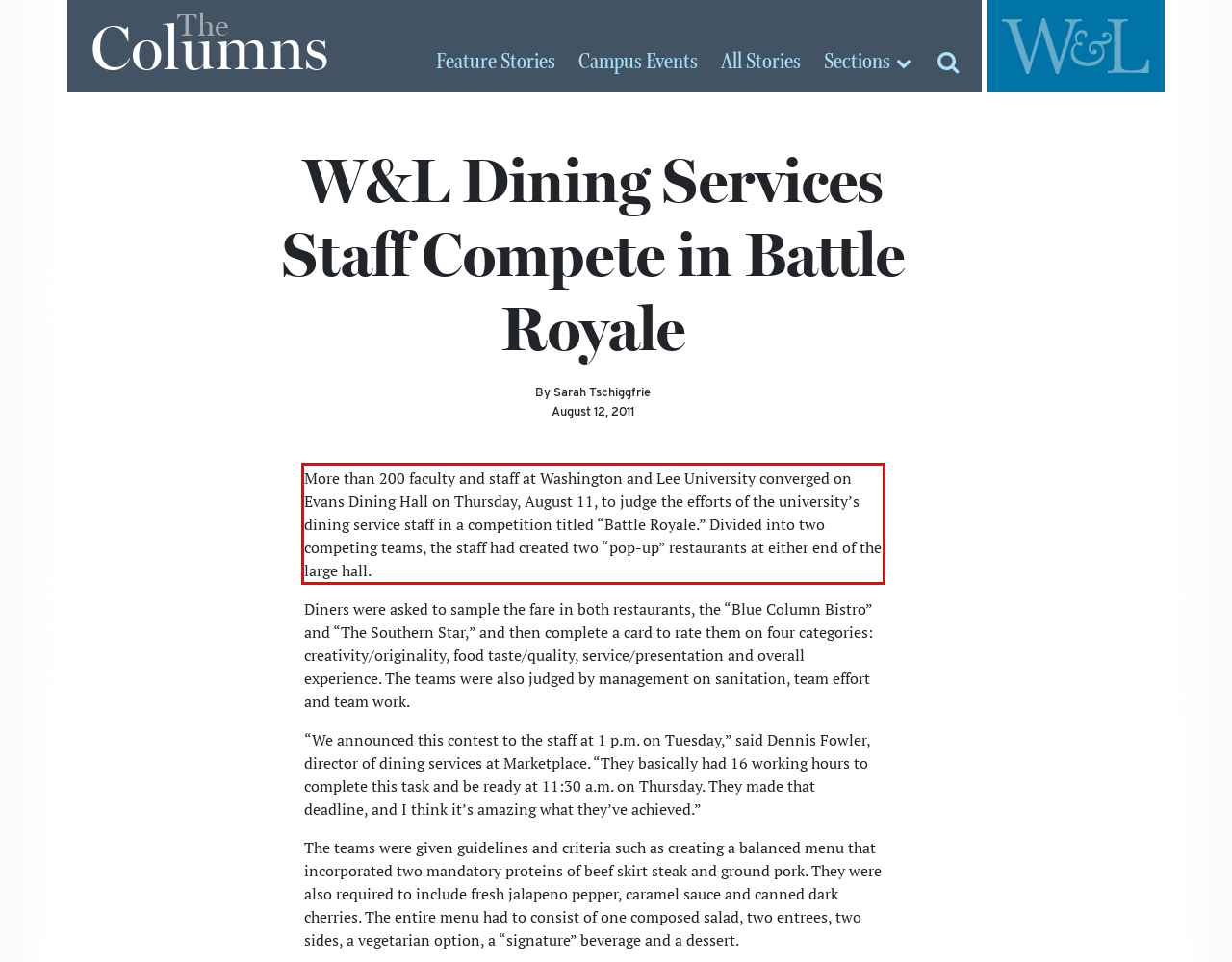You are provided with a screenshot of a webpage that includes a red bounding box. Extract and generate the text content found within the red bounding box.

More than 200 faculty and staff at Washington and Lee University converged on Evans Dining Hall on Thursday, August 11, to judge the efforts of the university’s dining service staff in a competition titled “Battle Royale.” Divided into two competing teams, the staff had created two “pop-up” restaurants at either end of the large hall.